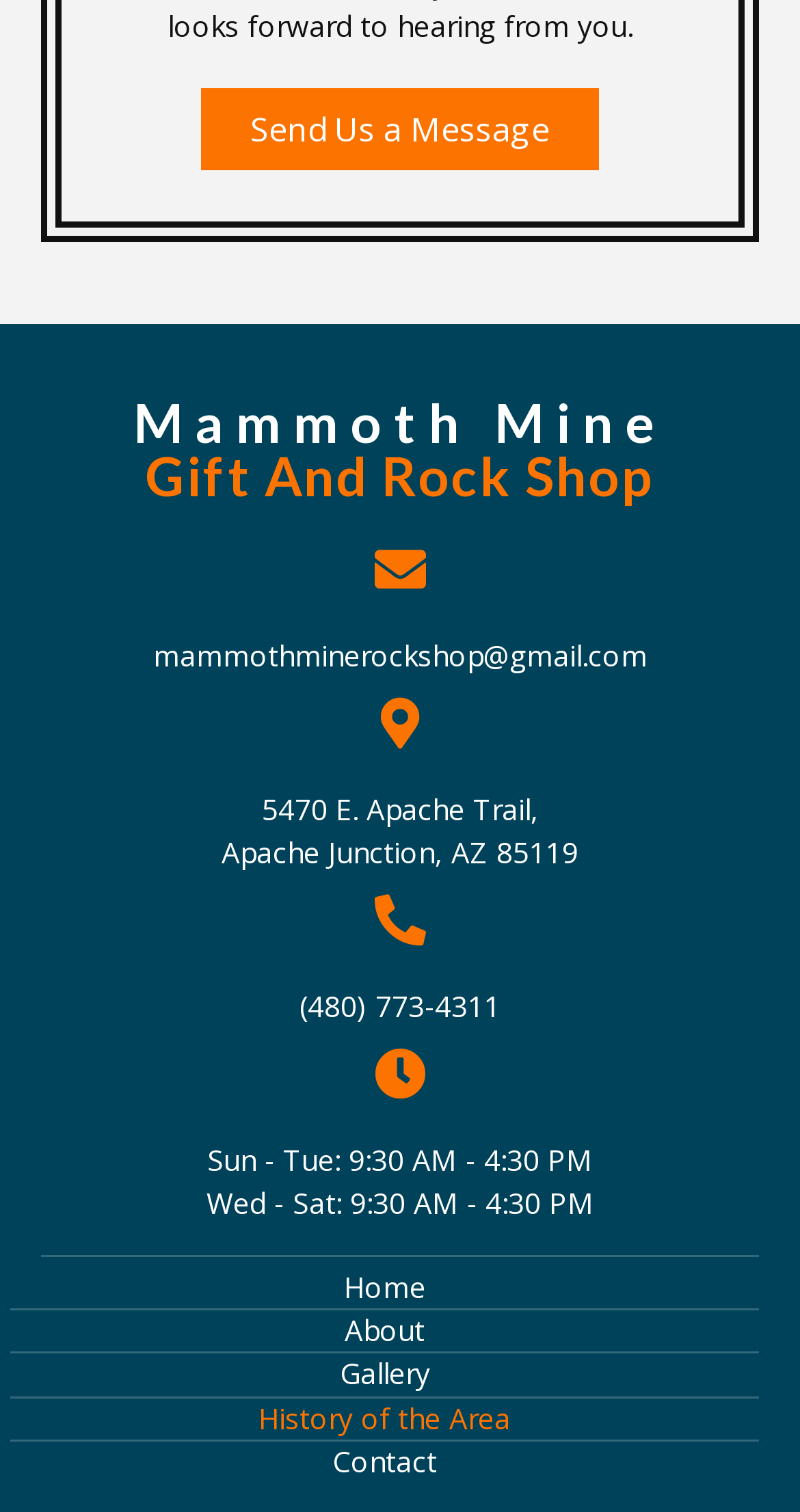Locate the bounding box coordinates of the element that should be clicked to fulfill the instruction: "Visit the 'Home' page".

[0.013, 0.838, 0.949, 0.865]